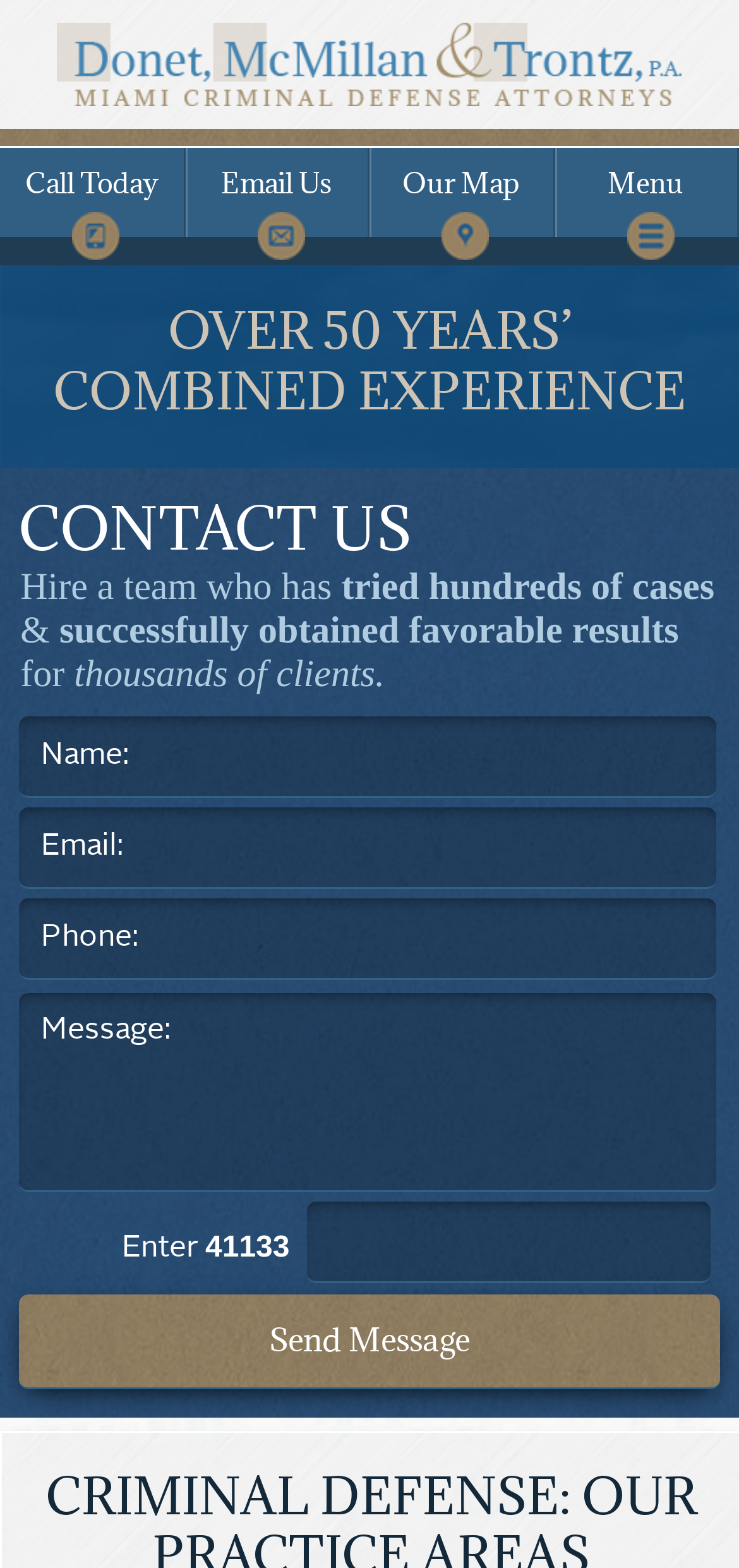Can you find the bounding box coordinates of the area I should click to execute the following instruction: "Enter your name"?

[0.025, 0.457, 0.97, 0.509]